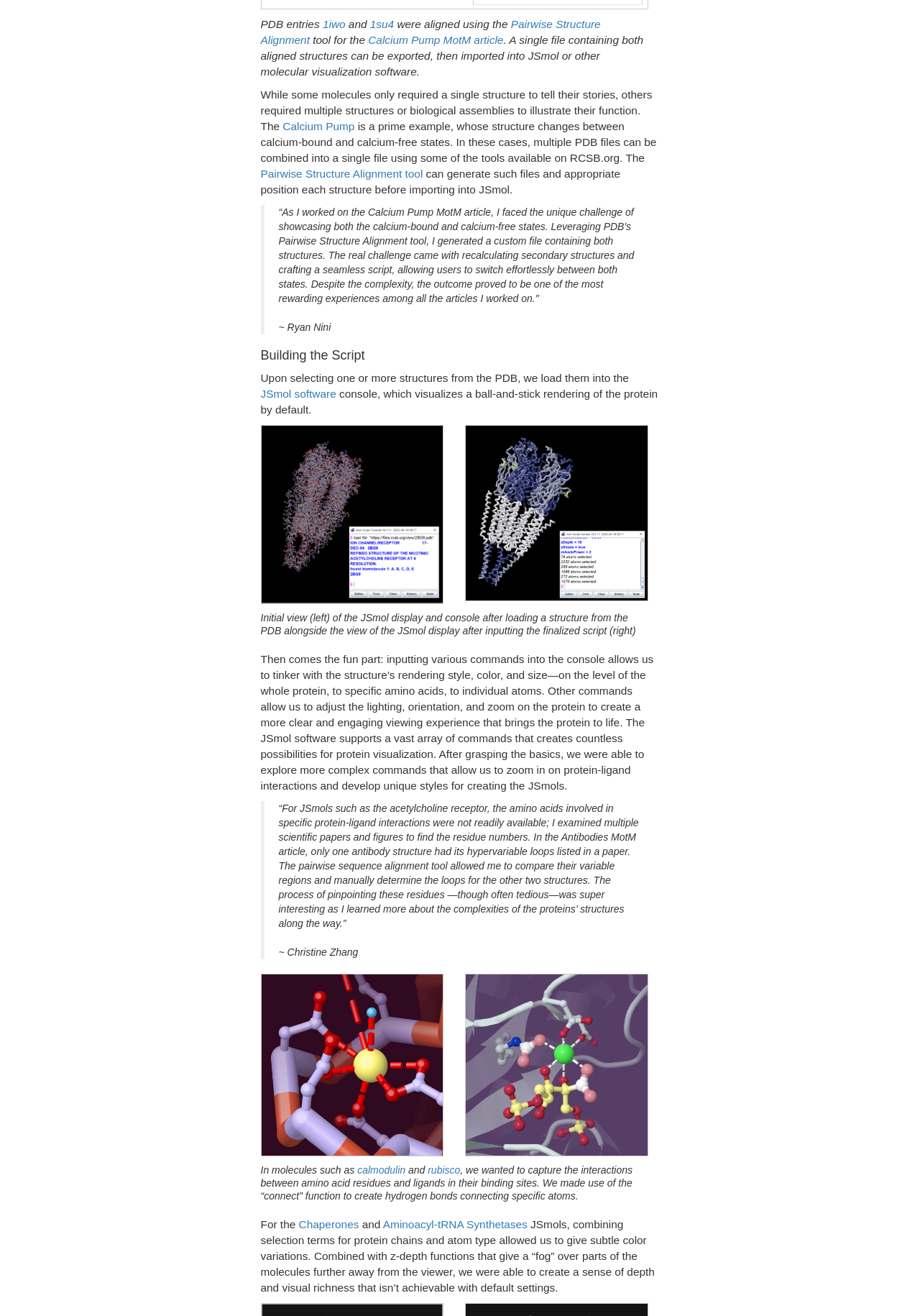Please provide a one-word or phrase answer to the question: 
What is the name of the protein whose structure changes between calcium-bound and calcium-free states?

Calcium Pump